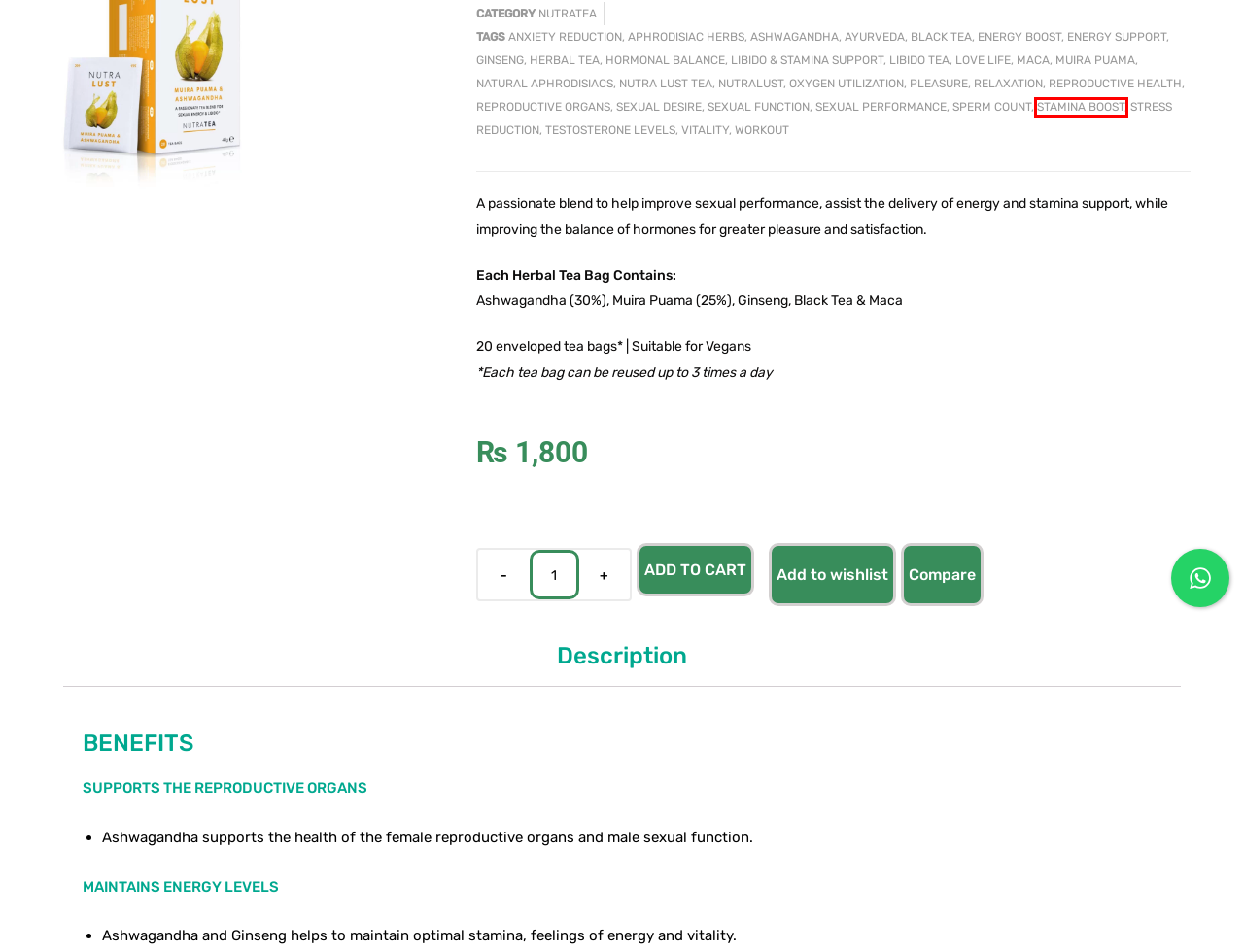Look at the screenshot of a webpage where a red bounding box surrounds a UI element. Your task is to select the best-matching webpage description for the new webpage after you click the element within the bounding box. The available options are:
A. stamina boost Archives - NUTRAZONE HEALTH CARE
B. Ginseng Archives - NUTRAZONE HEALTH CARE
C. herbal tea Archives - NUTRAZONE HEALTH CARE
D. sexual function Archives - NUTRAZONE HEALTH CARE
E. muira puama Archives - NUTRAZONE HEALTH CARE
F. libido tea Archives - NUTRAZONE HEALTH CARE
G. sexual performance Archives - NUTRAZONE HEALTH CARE
H. natural aphrodisiacs Archives - NUTRAZONE HEALTH CARE

A